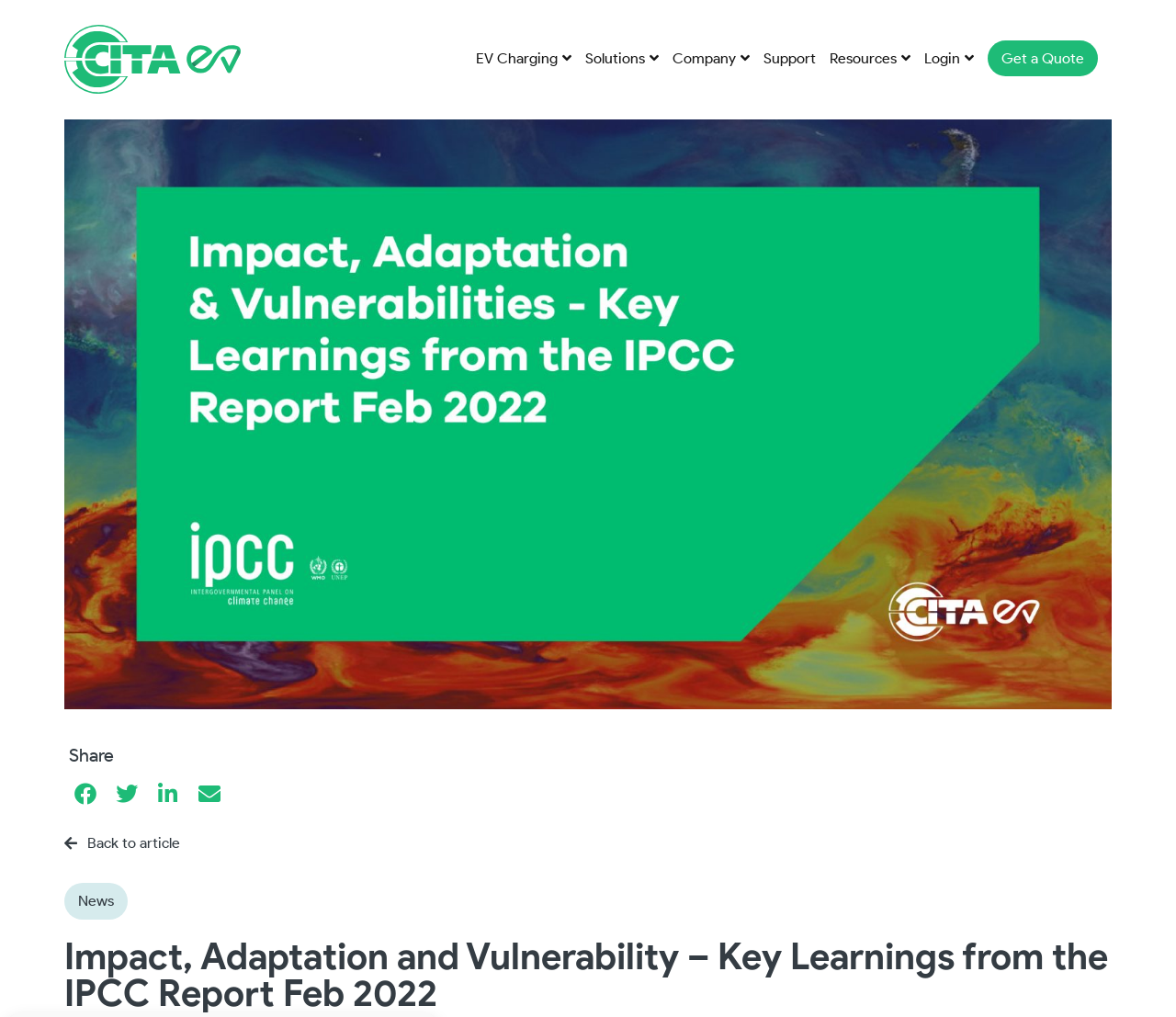What is the title of the article?
Please provide a single word or phrase in response based on the screenshot.

Impact, Adaptation and Vulnerability – Key Learnings from the IPCC Report Feb 2022